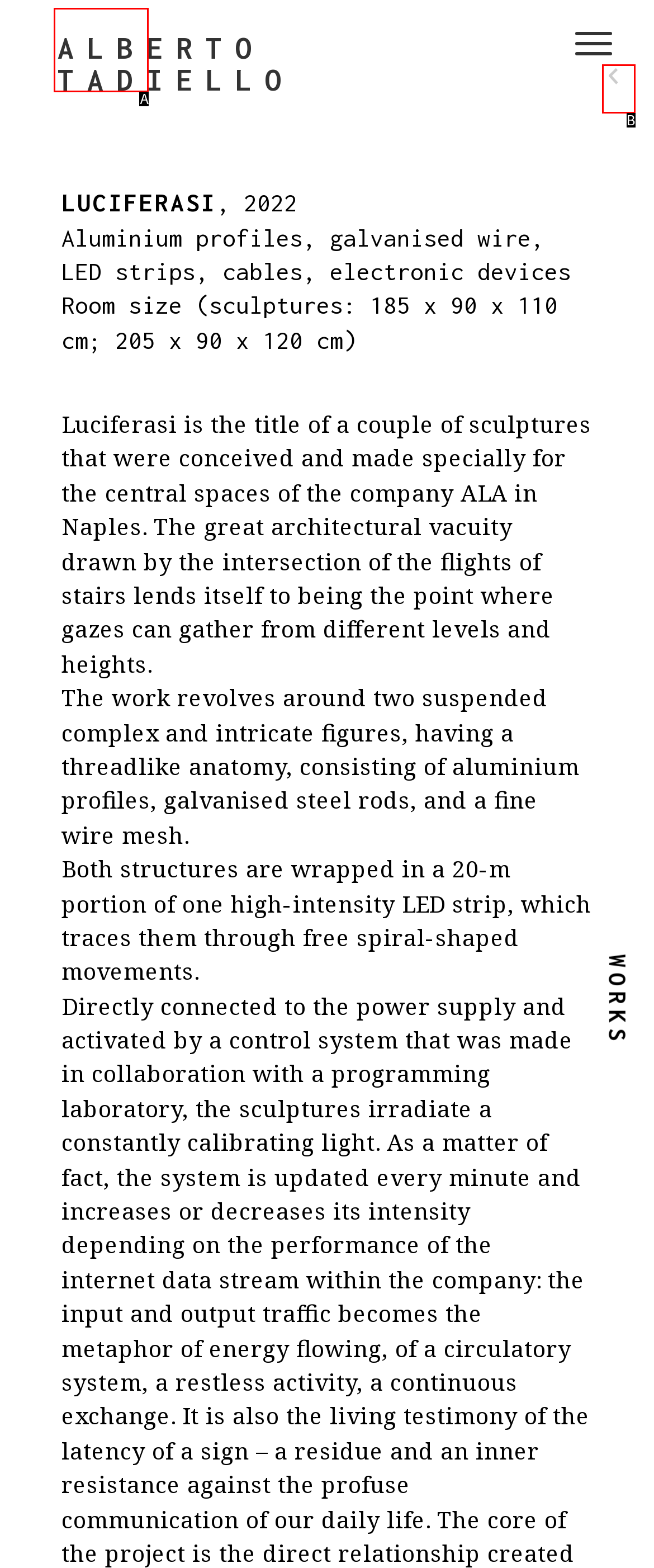Match the HTML element to the given description: ‹
Indicate the option by its letter.

B